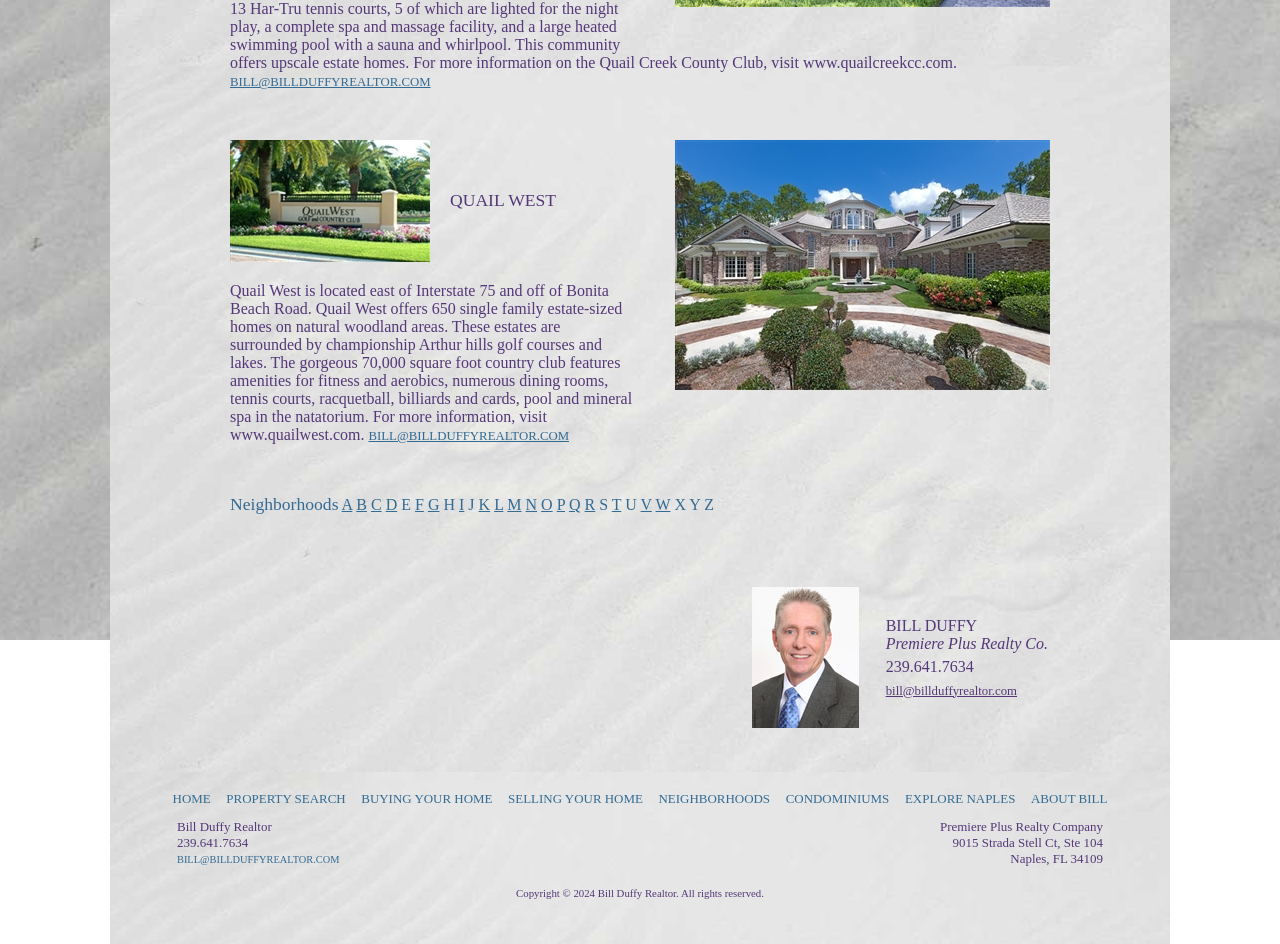Given the description "Buying Your Home", determine the bounding box of the corresponding UI element.

[0.282, 0.838, 0.385, 0.854]